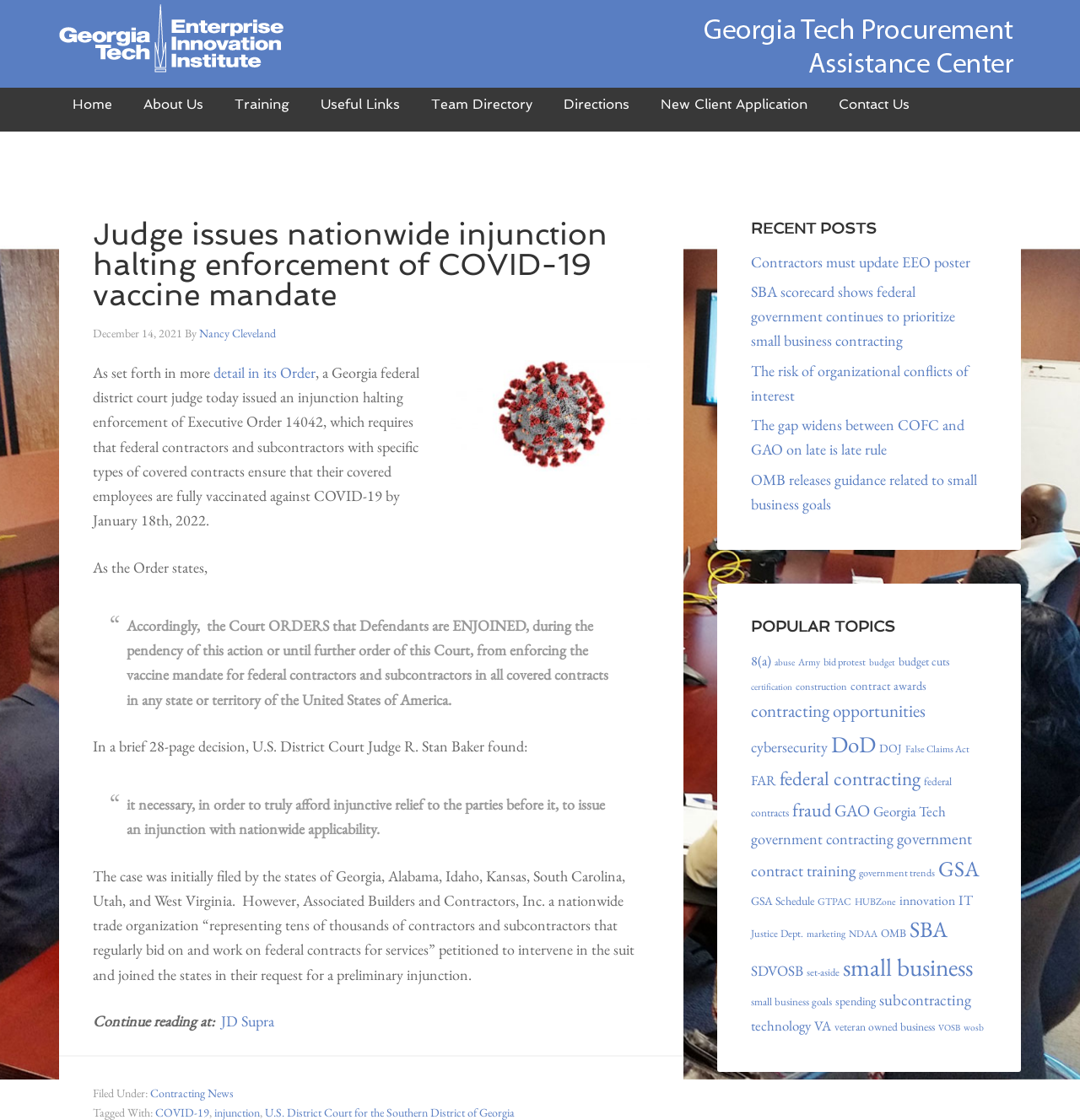Locate the coordinates of the bounding box for the clickable region that fulfills this instruction: "Read the article titled 'Judge issues nationwide injunction halting enforcement of COVID-19 vaccine mandate'".

[0.086, 0.196, 0.602, 0.277]